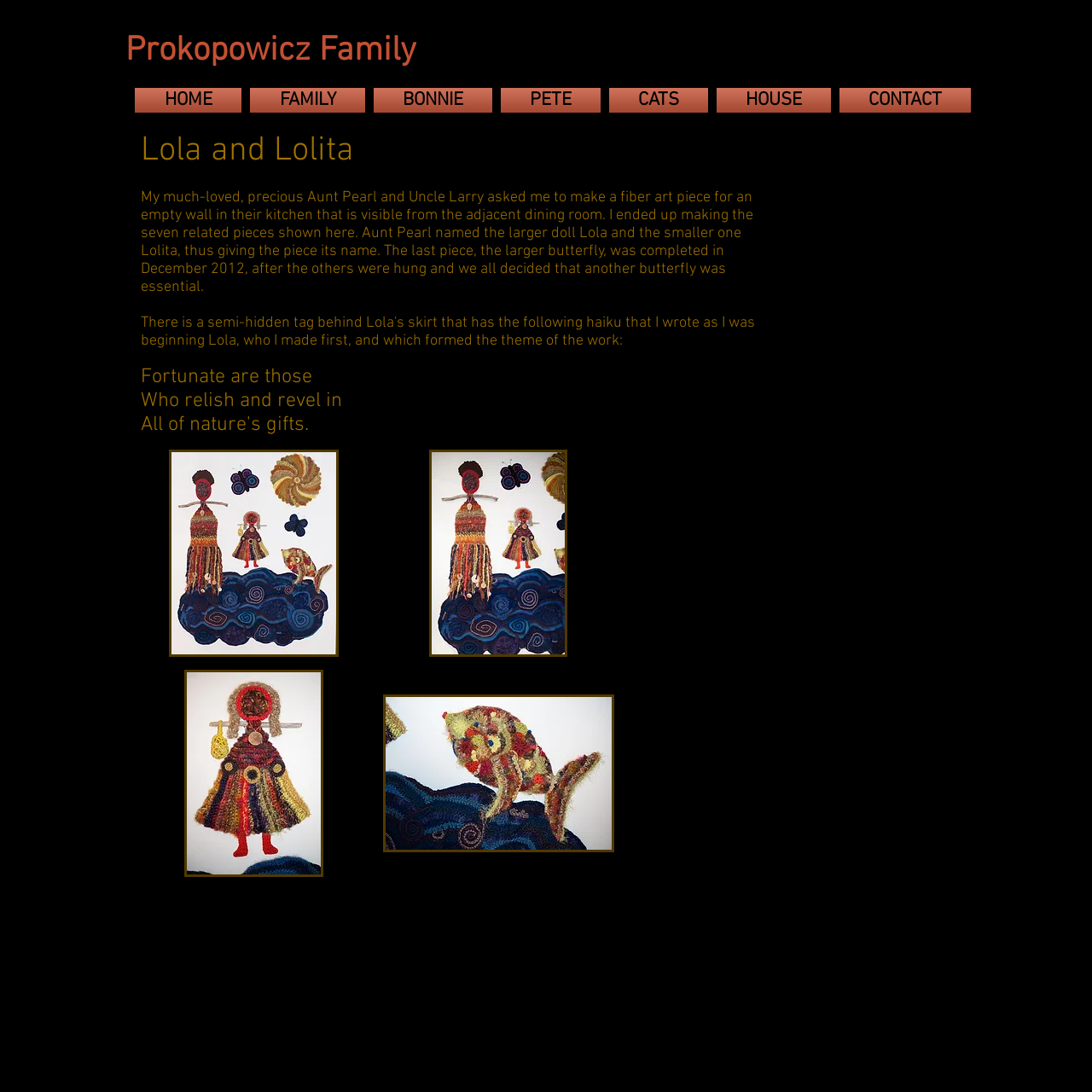Find the coordinates for the bounding box of the element with this description: "Prokopowicz Family".

[0.115, 0.028, 0.381, 0.066]